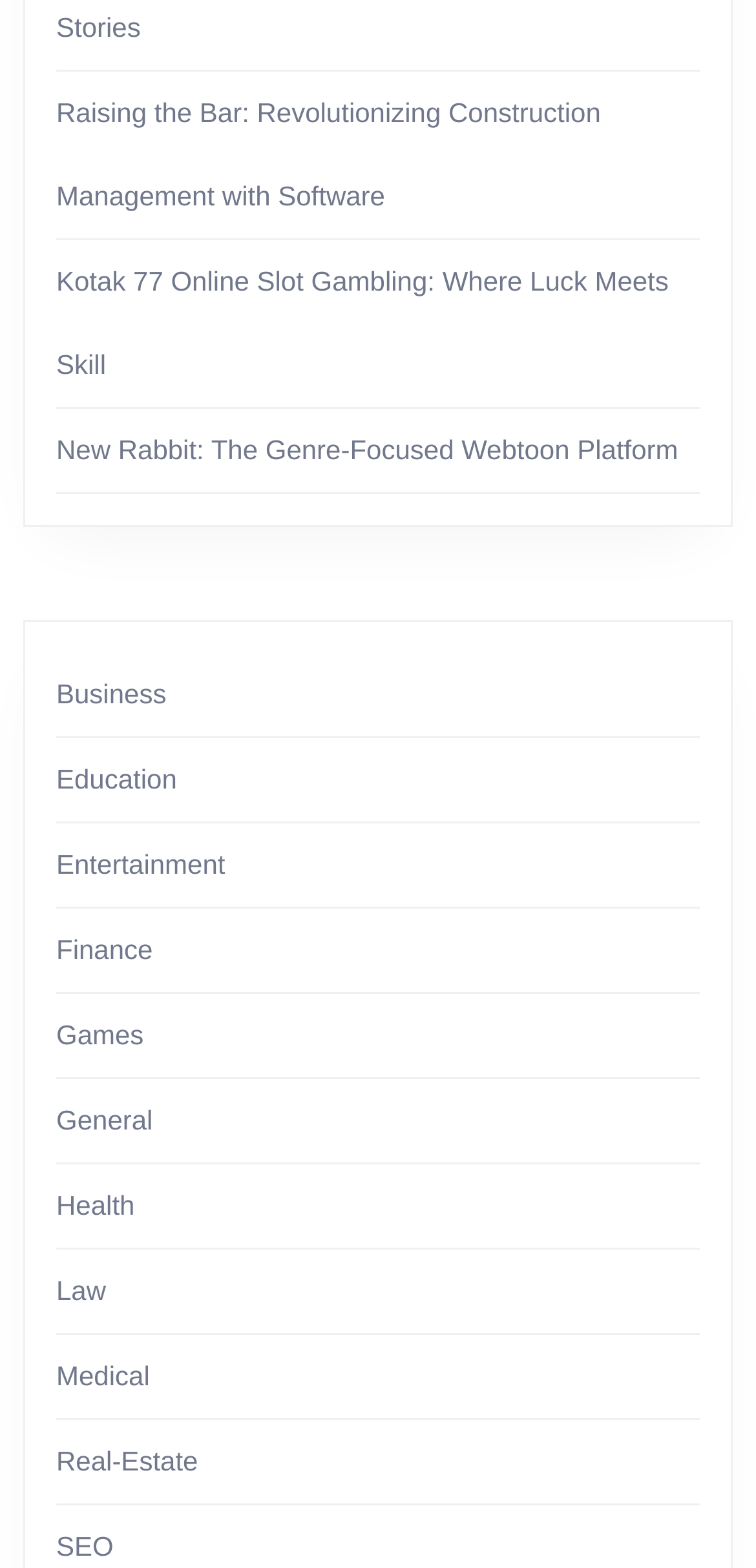What is the online slot gambling platform?
Kindly answer the question with as much detail as you can.

The second link on the webpage is 'Kotak 77 Online Slot Gambling: Where Luck Meets Skill', which suggests that Kotak 77 is an online slot gambling platform.